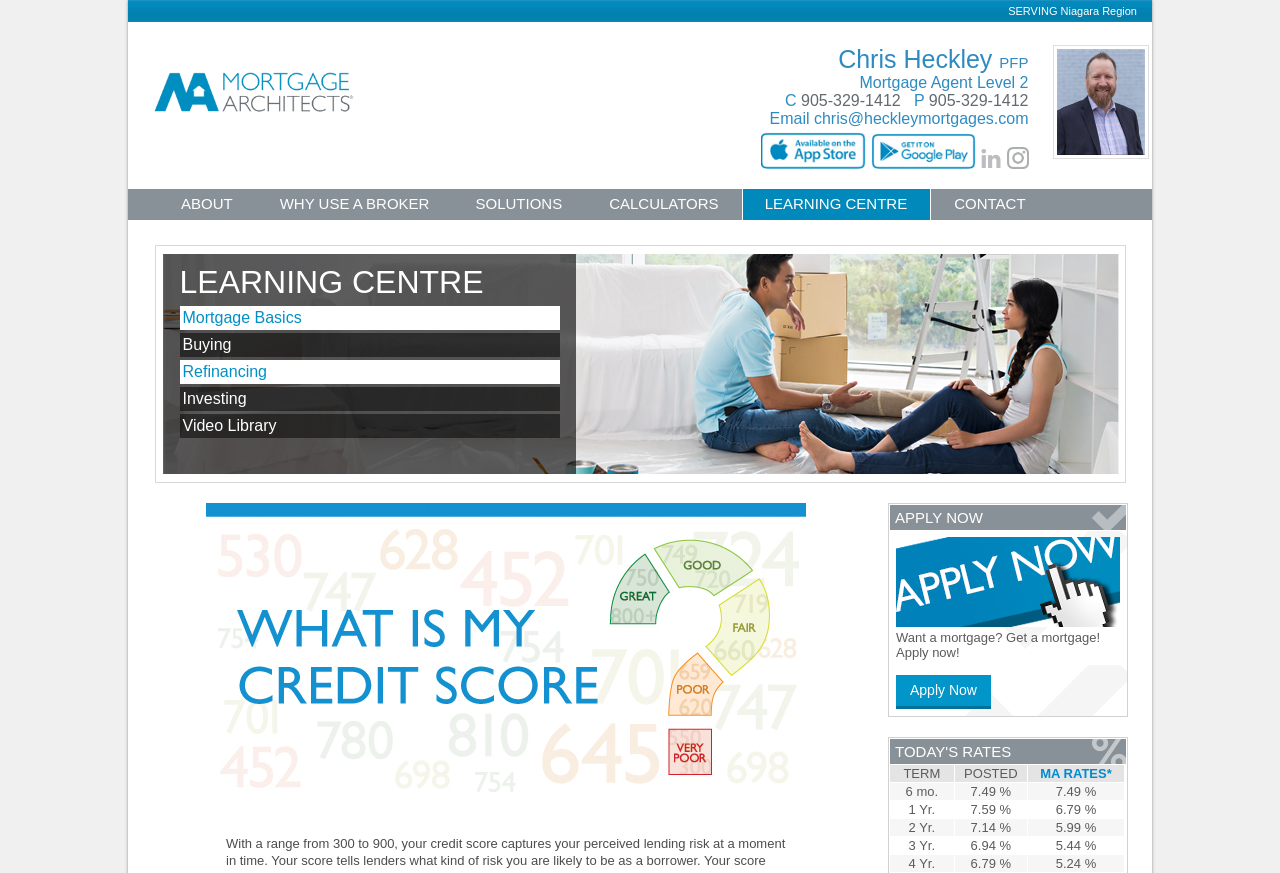Give a short answer to this question using one word or a phrase:
What is the name of the mortgage agent?

Chris Heckley